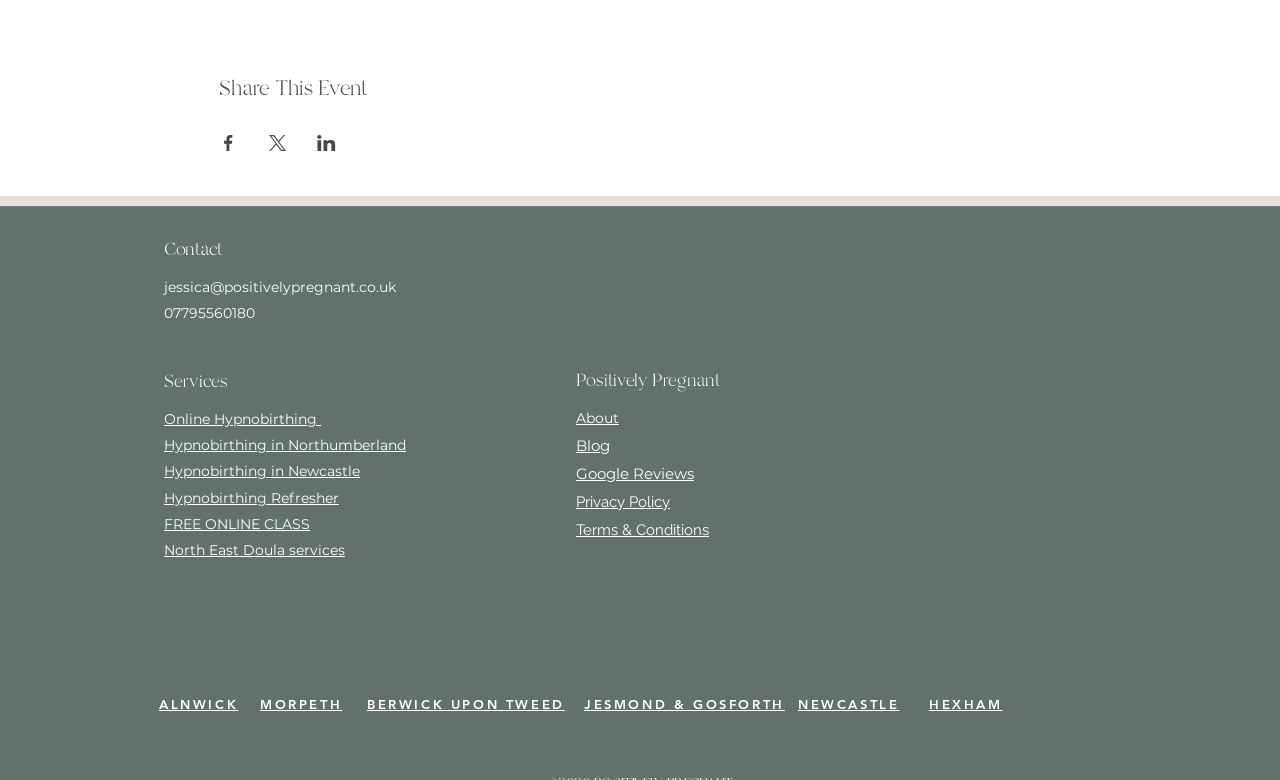What is the type of service offered?
Could you please answer the question thoroughly and with as much detail as possible?

The type of service offered is hypnobirthing because there are multiple links related to hypnobirthing, such as 'Online Hypnobirthing', 'Hypnobirthing in Northumberland', and 'Hypnobirthing Refresher', indicating that hypnobirthing is a primary service offered by the website.